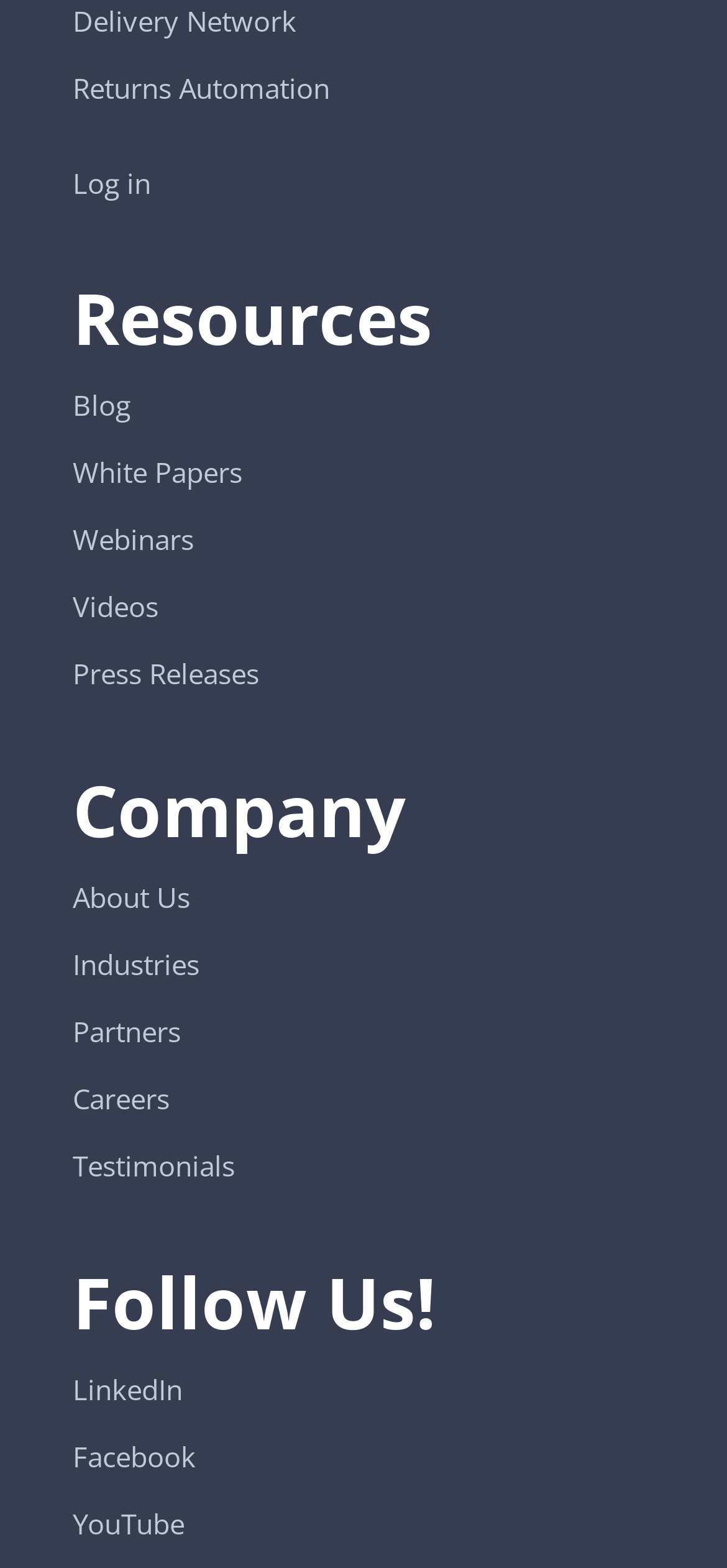Respond with a single word or phrase to the following question: What is the second automation service listed?

Returns Automation